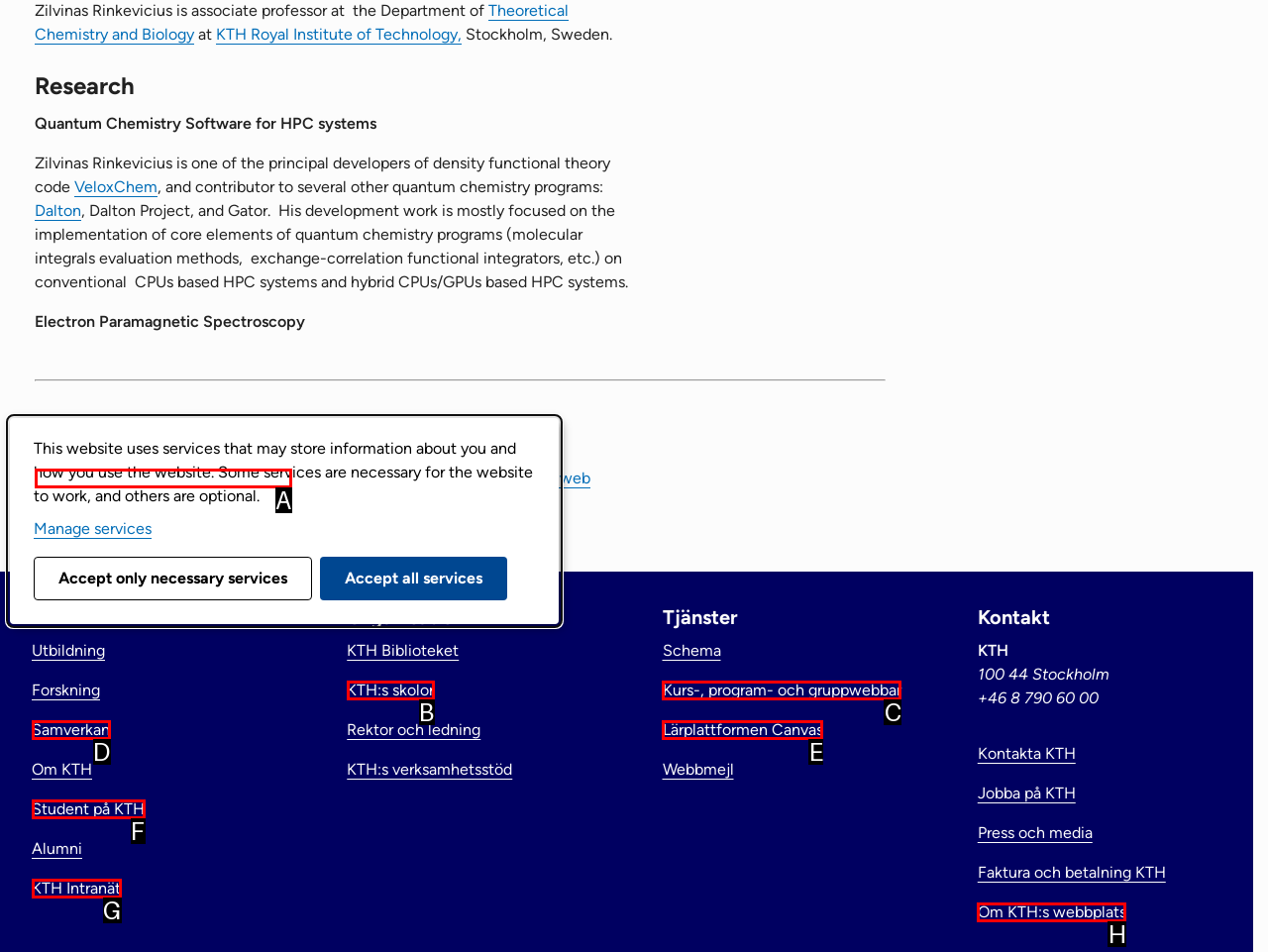Identify the HTML element that corresponds to the description: KTH:s skolor Provide the letter of the matching option directly from the choices.

B